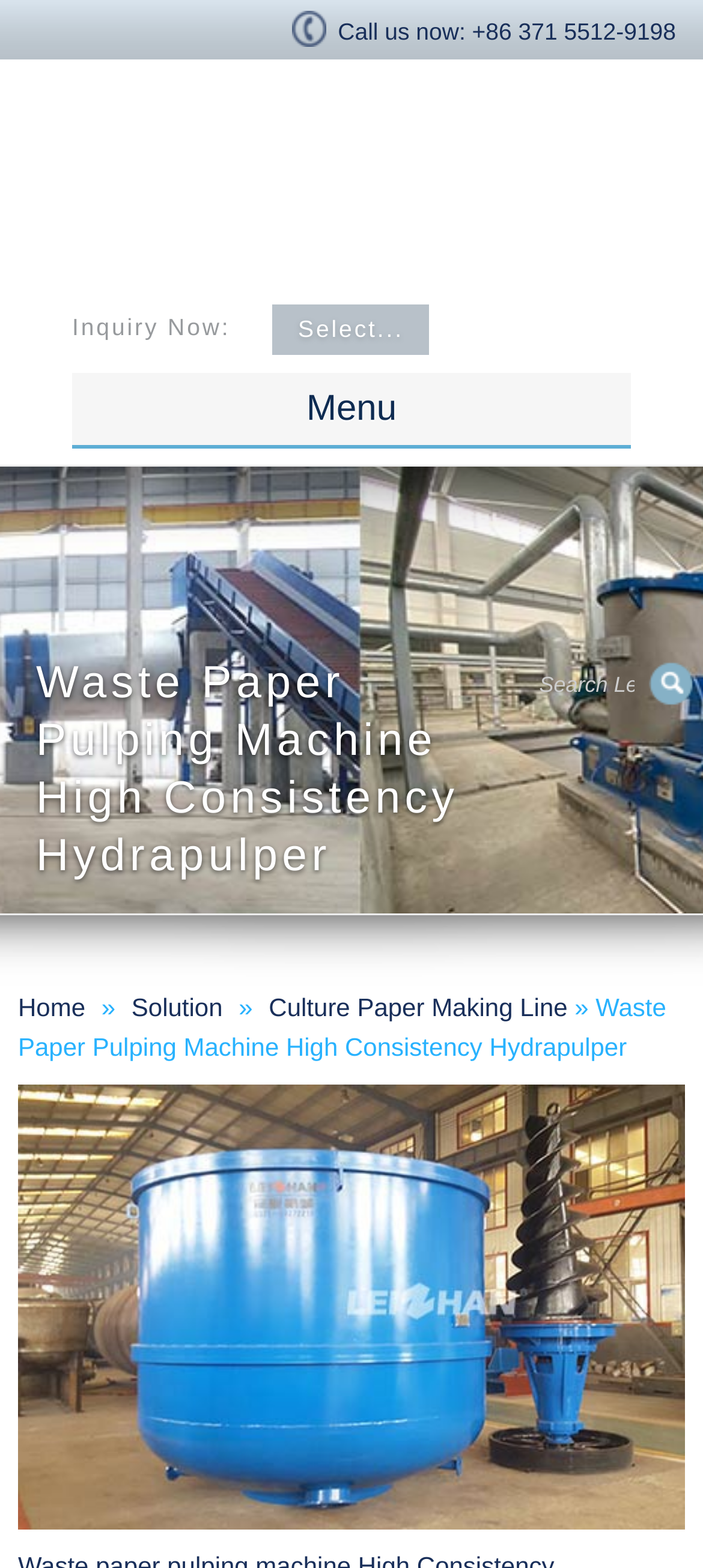Identify the bounding box coordinates for the UI element described as follows: 19golfclub@gmail.com. Use the format (top-left x, top-left y, bottom-right x, bottom-right y) and ensure all values are floating point numbers between 0 and 1.

None